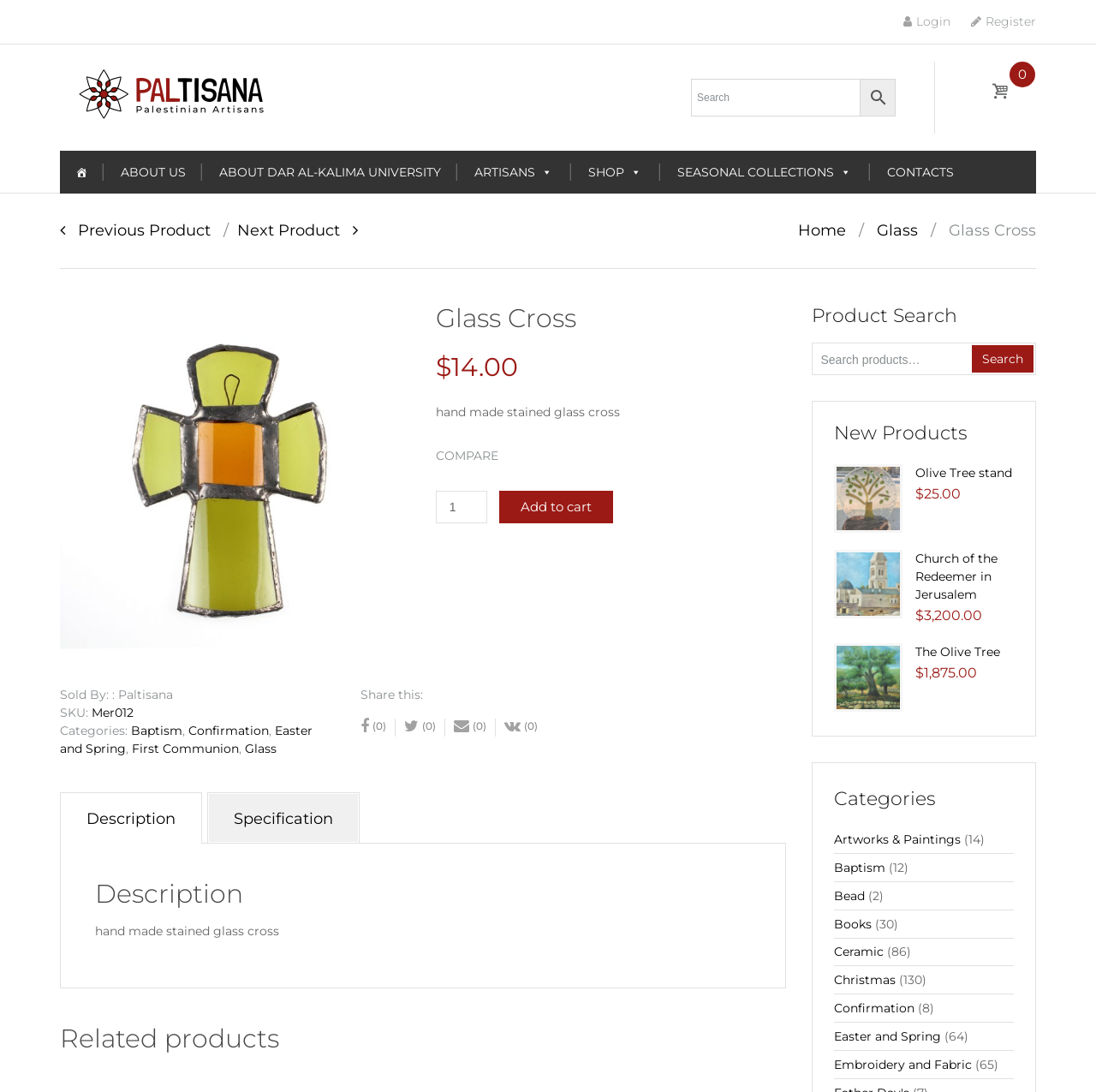Identify the bounding box coordinates of the area you need to click to perform the following instruction: "Search for products".

[0.63, 0.072, 0.817, 0.107]